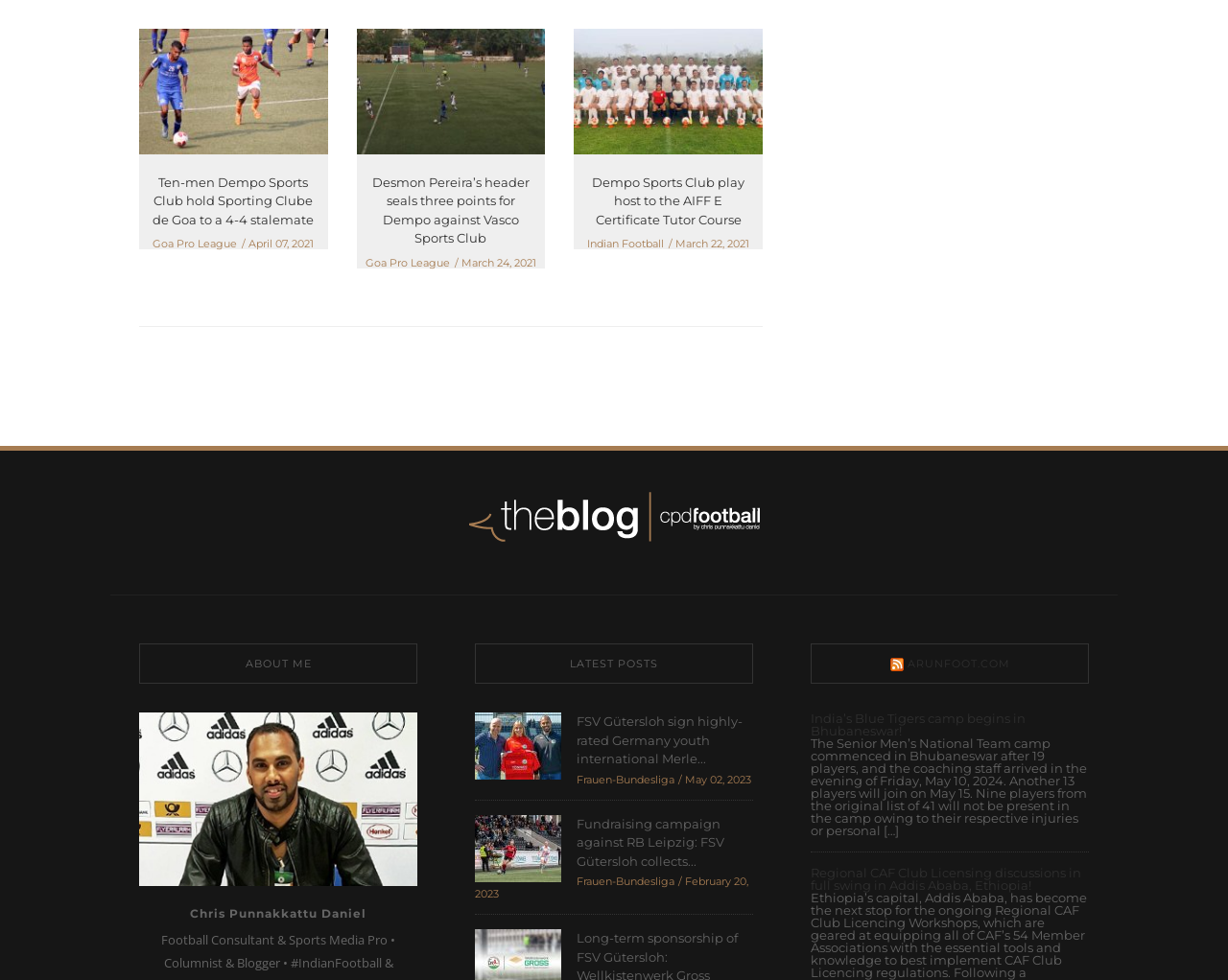How many articles are on this webpage?
Provide a thorough and detailed answer to the question.

I counted the number of article elements on the webpage, which are [730], [731], and [732]. Each of these elements contains a figure, heading, and time, indicating that they are separate articles.